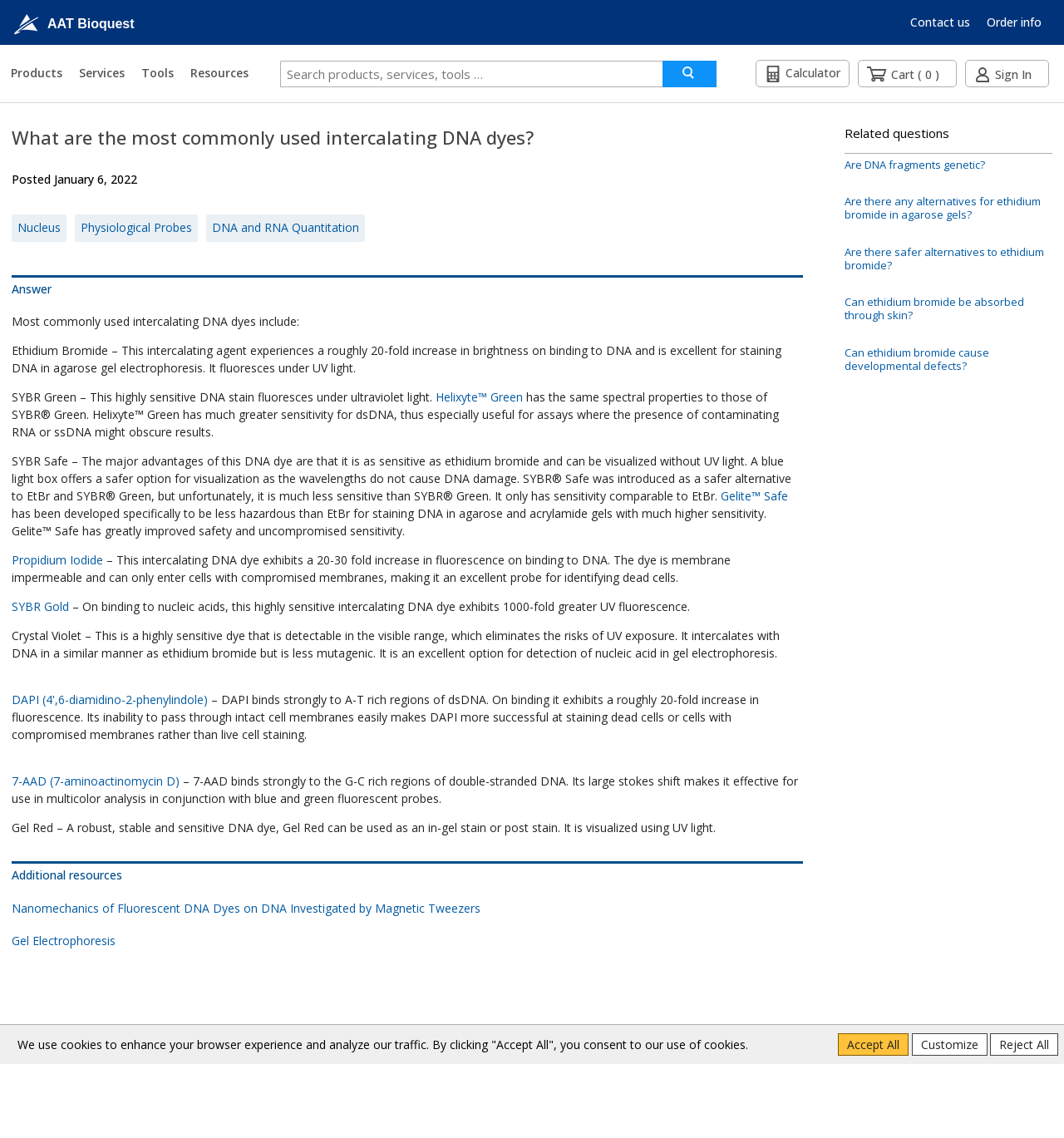Identify the bounding box of the UI element described as follows: "Are DNA fragments genetic?". Provide the coordinates as four float numbers in the range of 0 to 1 [left, top, right, bottom].

[0.794, 0.139, 0.989, 0.15]